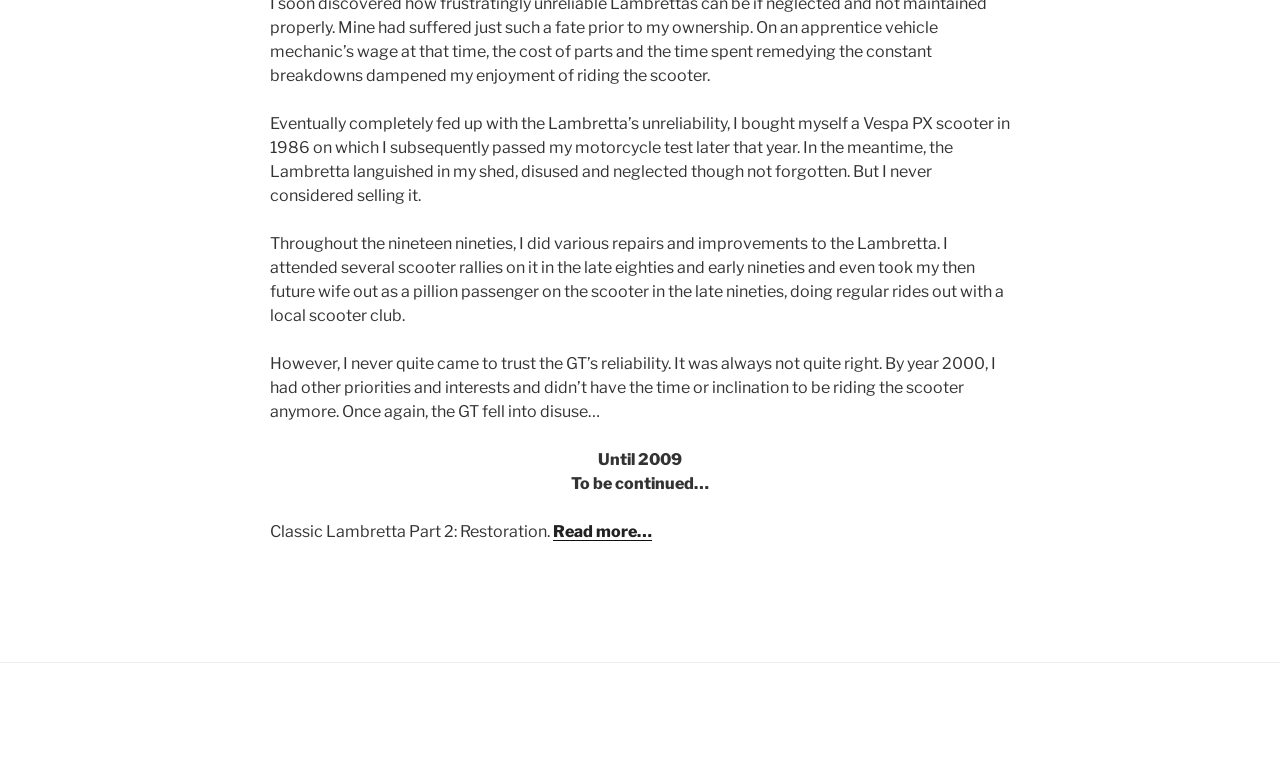What is the author's attitude towards the Lambretta's reliability?
Provide a detailed and well-explained answer to the question.

The author mentioned that they never quite came to trust the GT's reliability, implying that they had doubts about its performance and were not confident in its ability to function properly.